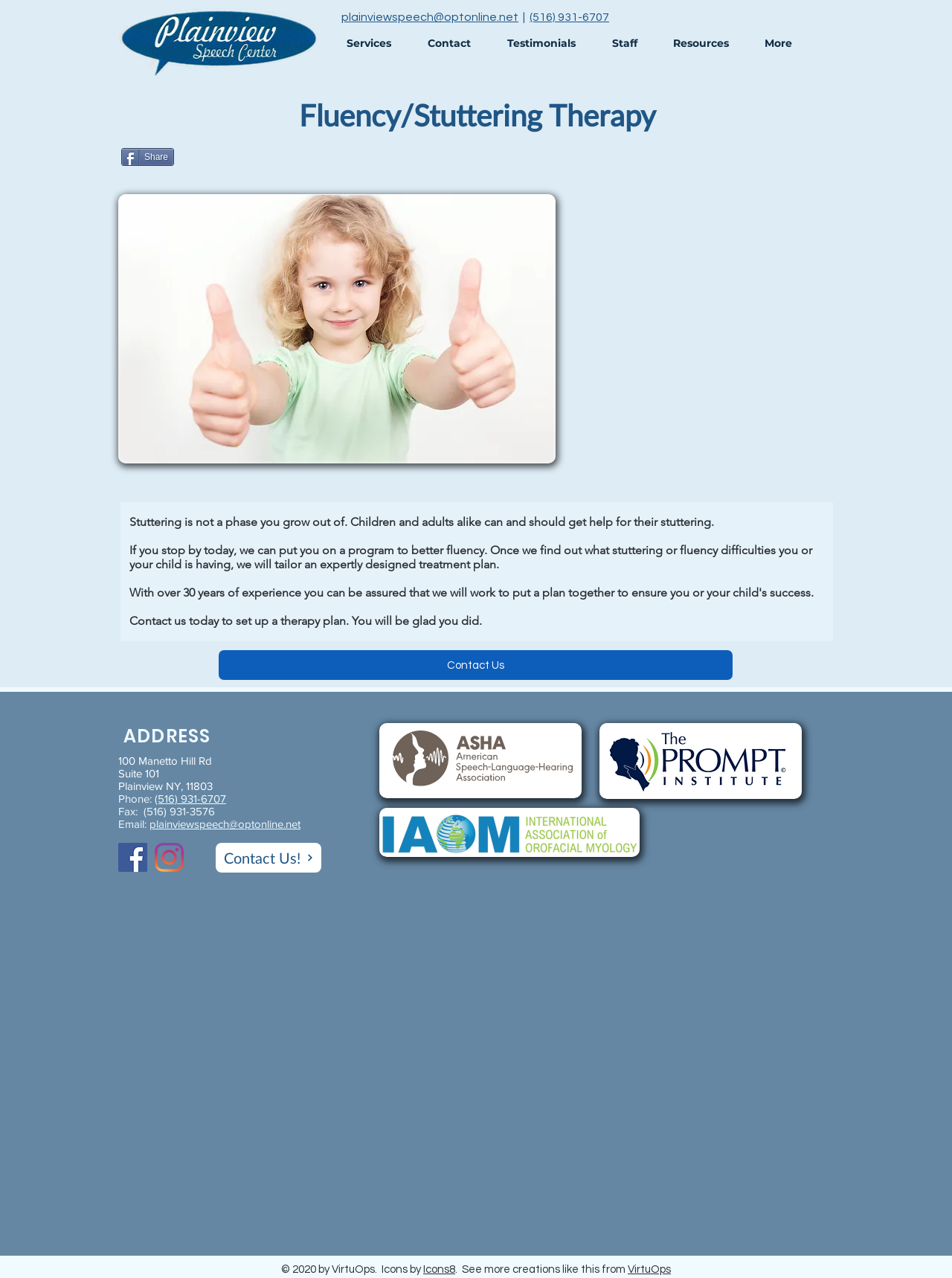What is the main topic of the webpage?
Using the visual information, reply with a single word or short phrase.

Stuttering therapy